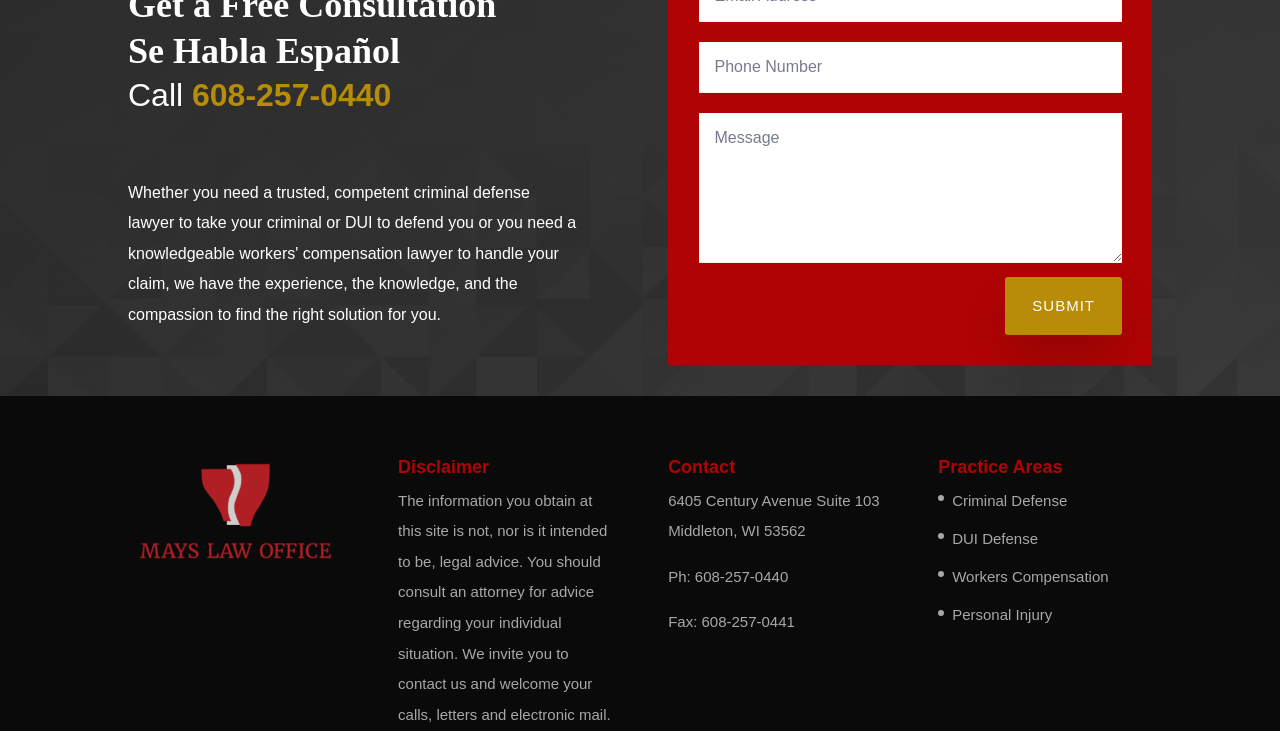Give a one-word or short phrase answer to the question: 
What are the practice areas of the law firm?

Criminal Defense, DUI Defense, Workers Compensation, Personal Injury